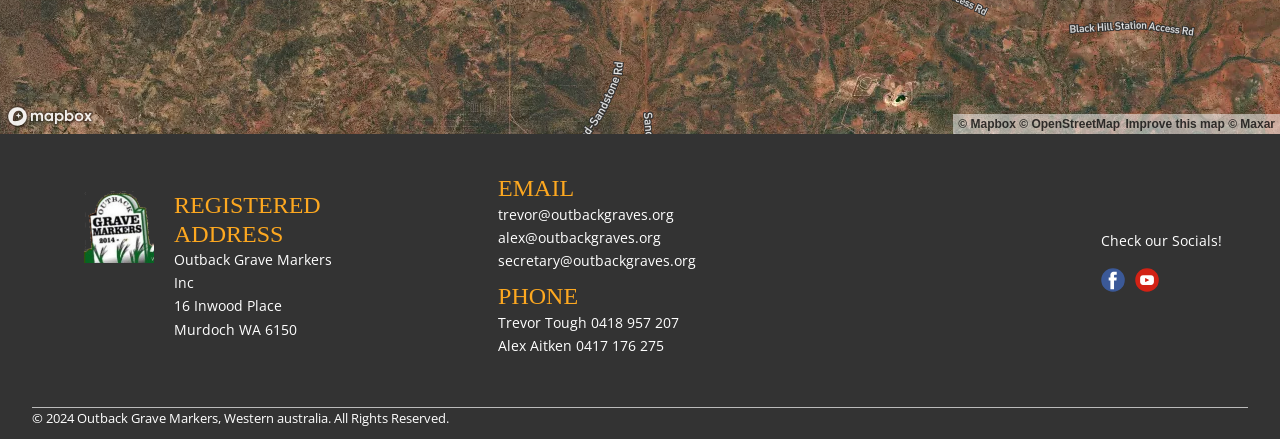What social media platform is represented by the image with the link 'facebook'?
Examine the image and give a concise answer in one word or a short phrase.

Facebook